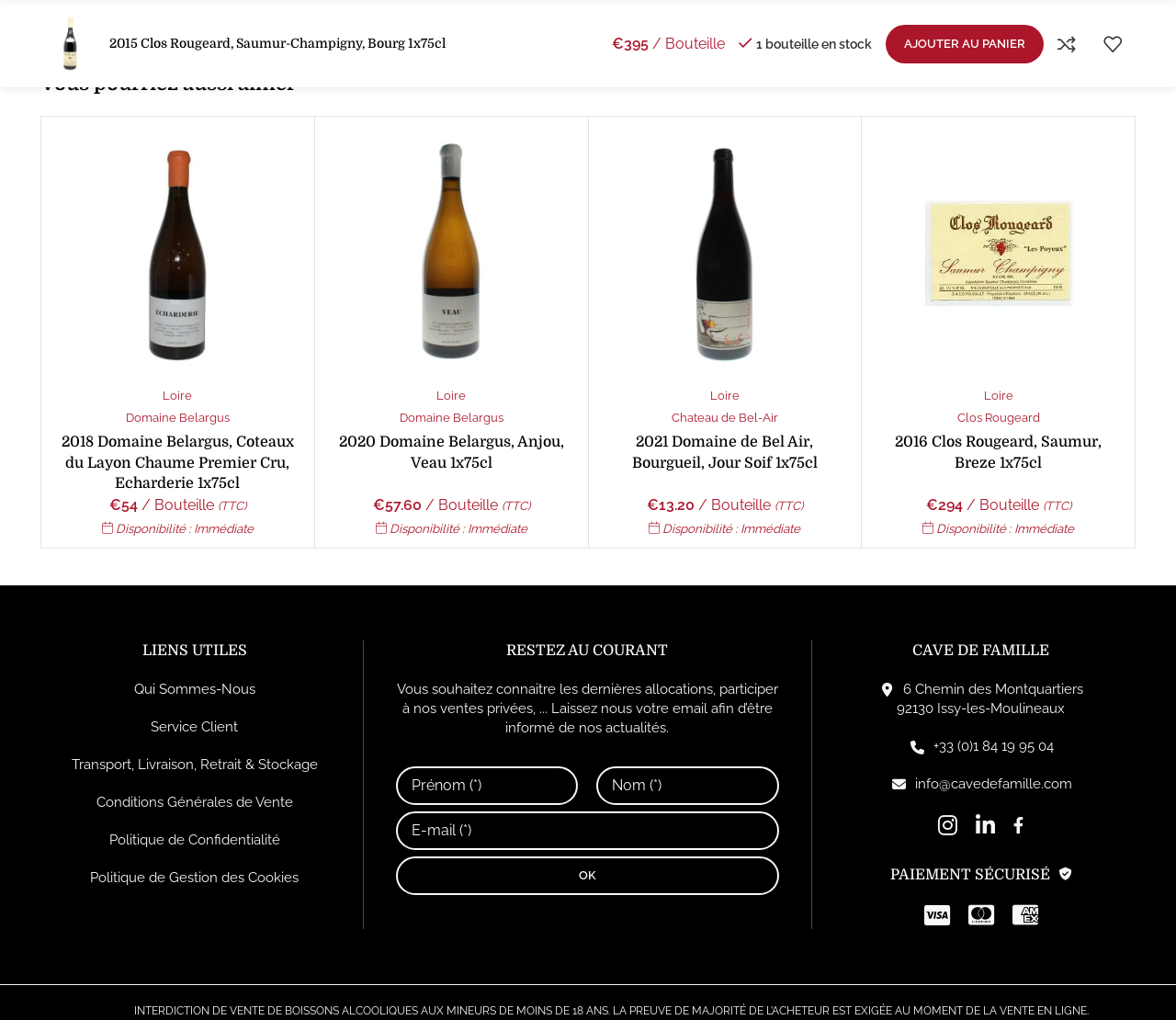What is the minimum age required to purchase alcohol on this website?
Please answer the question with a detailed and comprehensive explanation.

The minimum age required to purchase alcohol on this website is indicated as 'INTERDICTION DE VENTE DE BOISSONS ALCOOLIQUES AUX MINEURS DE MOINS DE 18 ANS' at the bottom of the webpage.